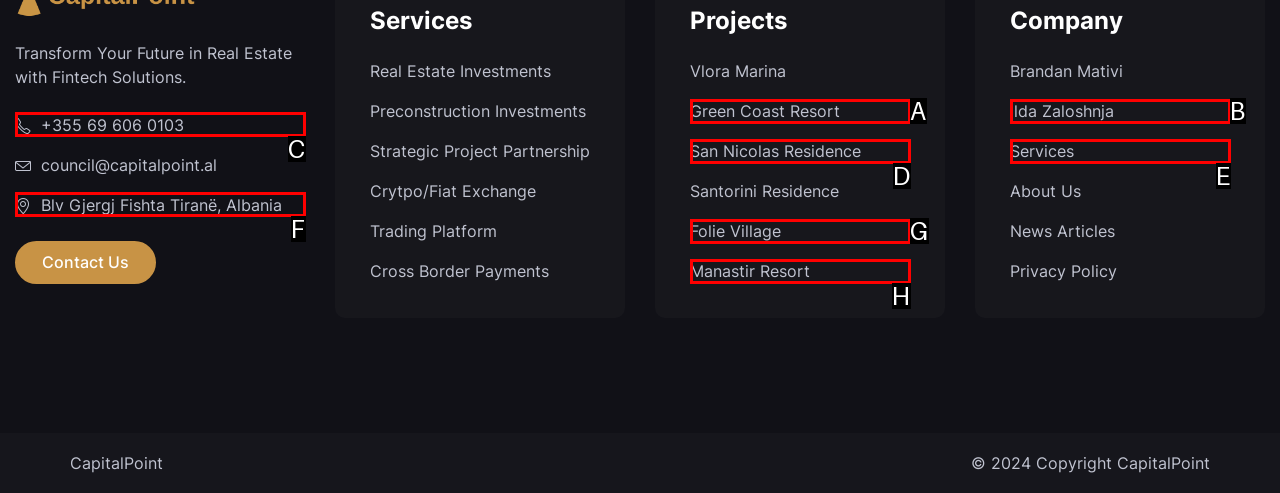Which HTML element fits the description: Blv Gjergj Fishta Tiranë, Albania? Respond with the letter of the appropriate option directly.

F